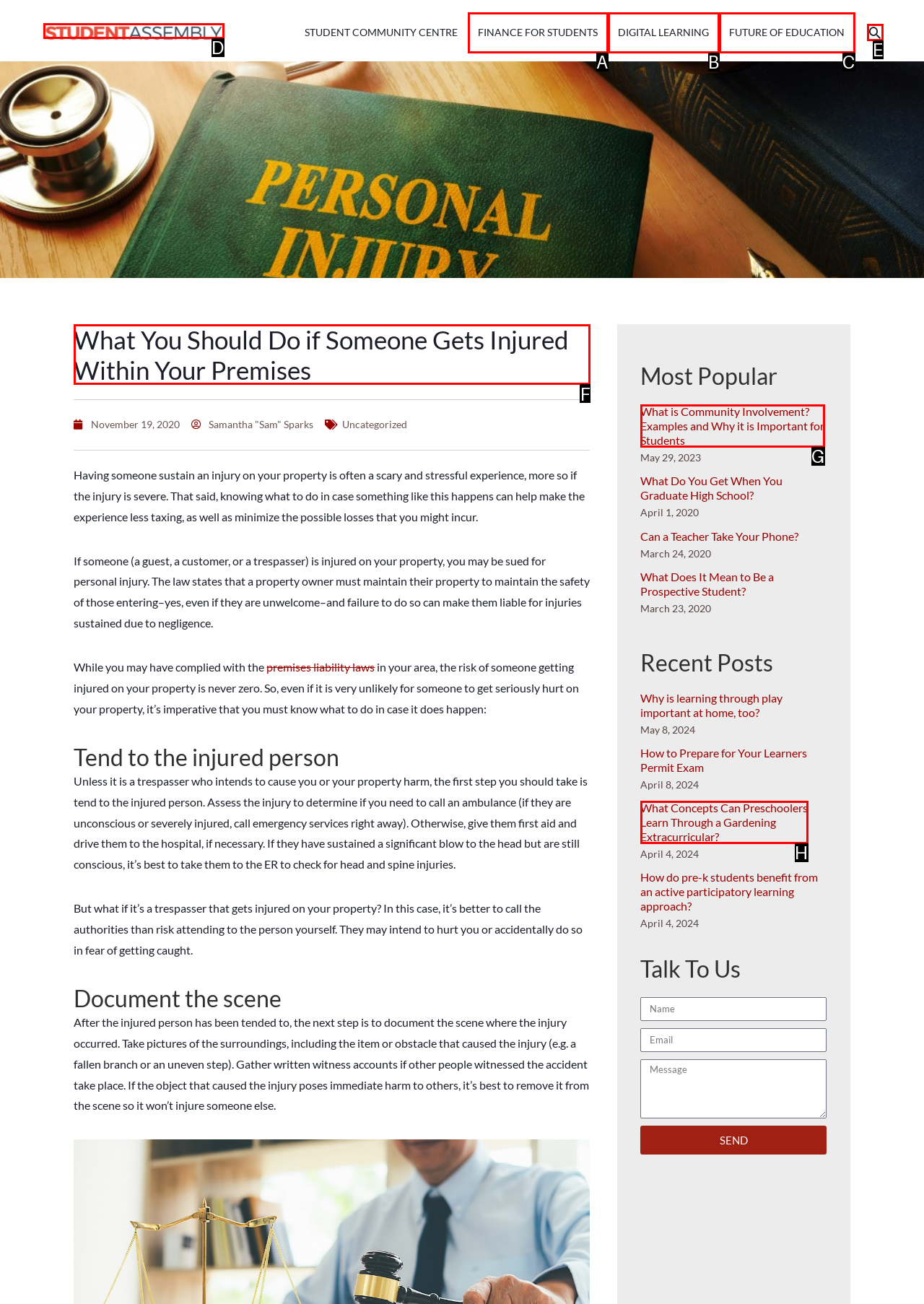Decide which HTML element to click to complete the task: Read the heading 'What You Should Do if Someone Gets Injured Within Your Premises' Provide the letter of the appropriate option.

F